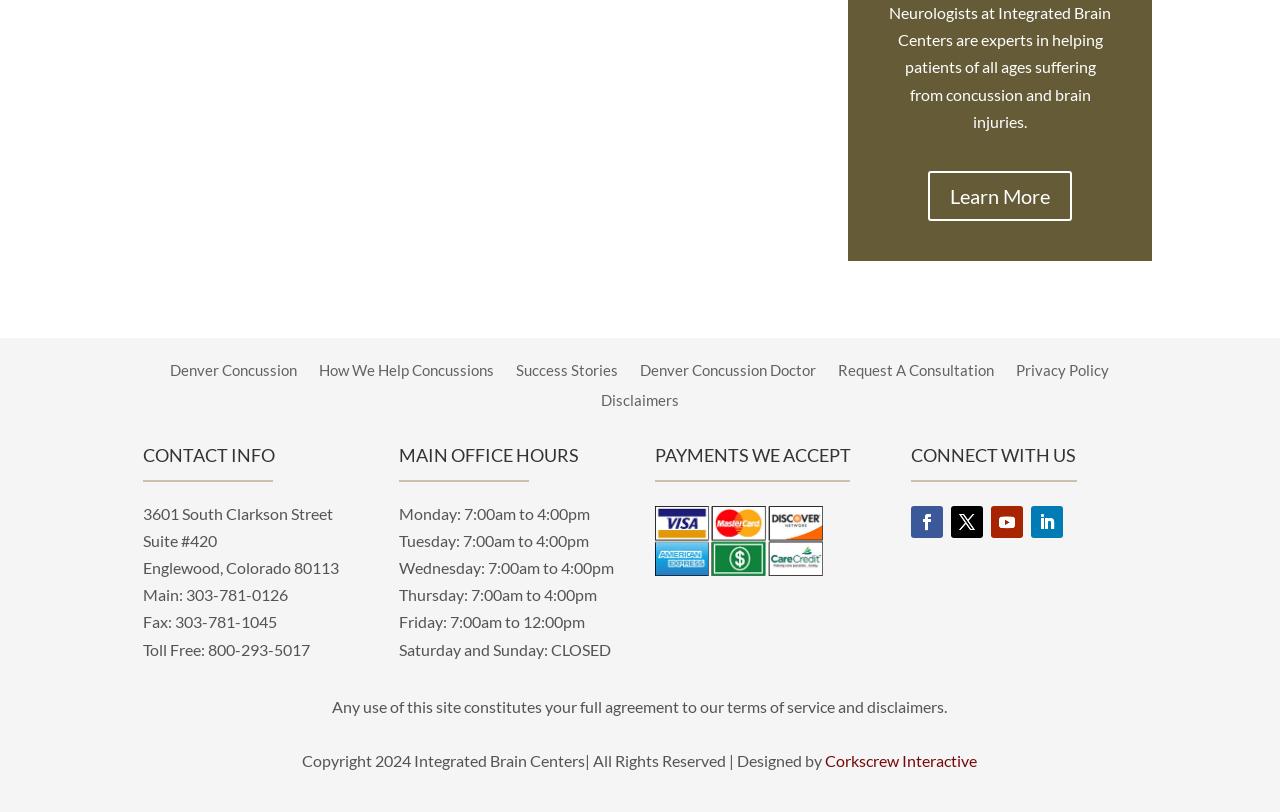Determine the bounding box coordinates for the region that must be clicked to execute the following instruction: "Learn more about concussions".

[0.725, 0.211, 0.838, 0.272]